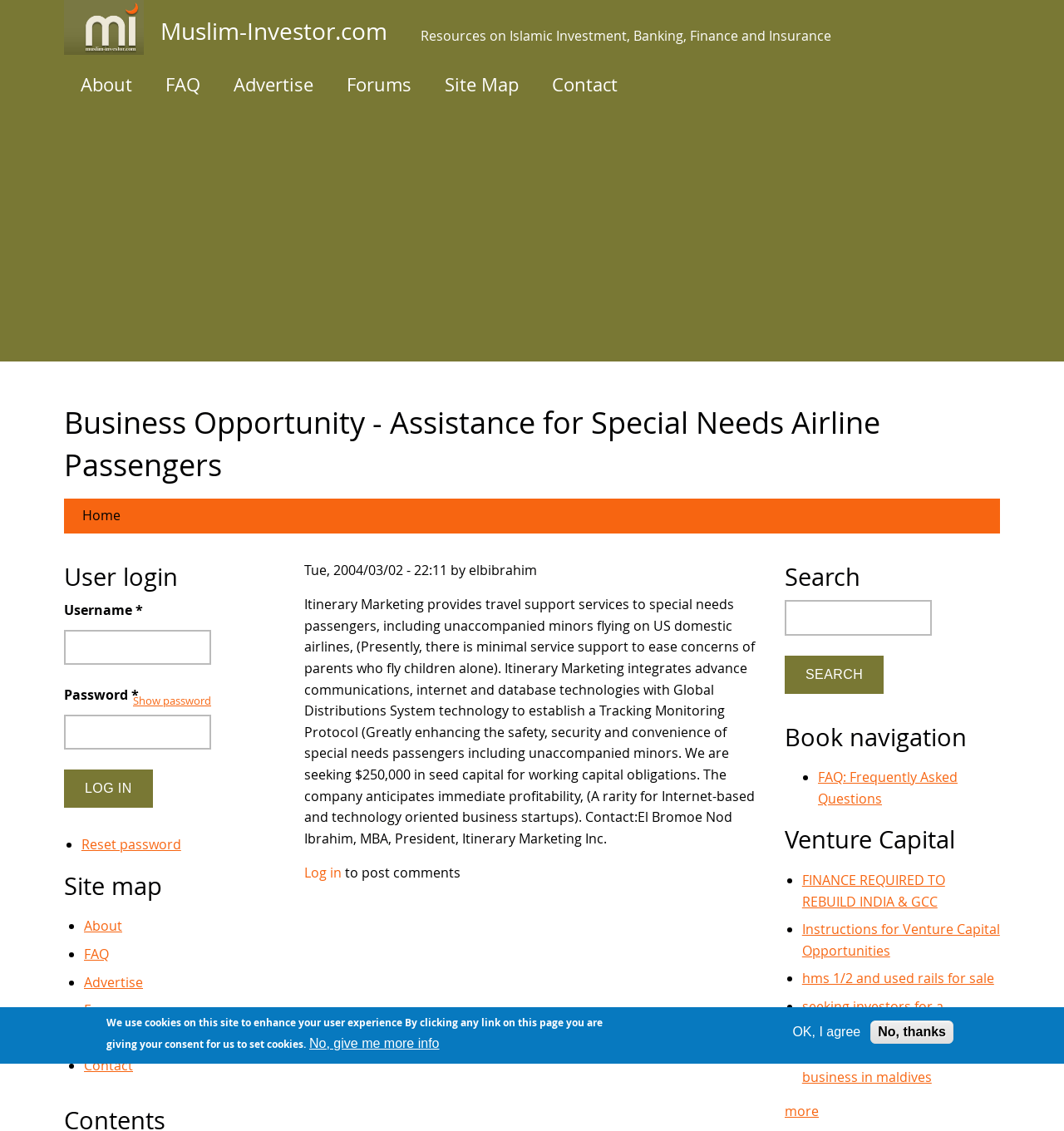Respond to the question below with a single word or phrase:
What is the type of passengers Itinerary Marketing focuses on?

Special needs passengers